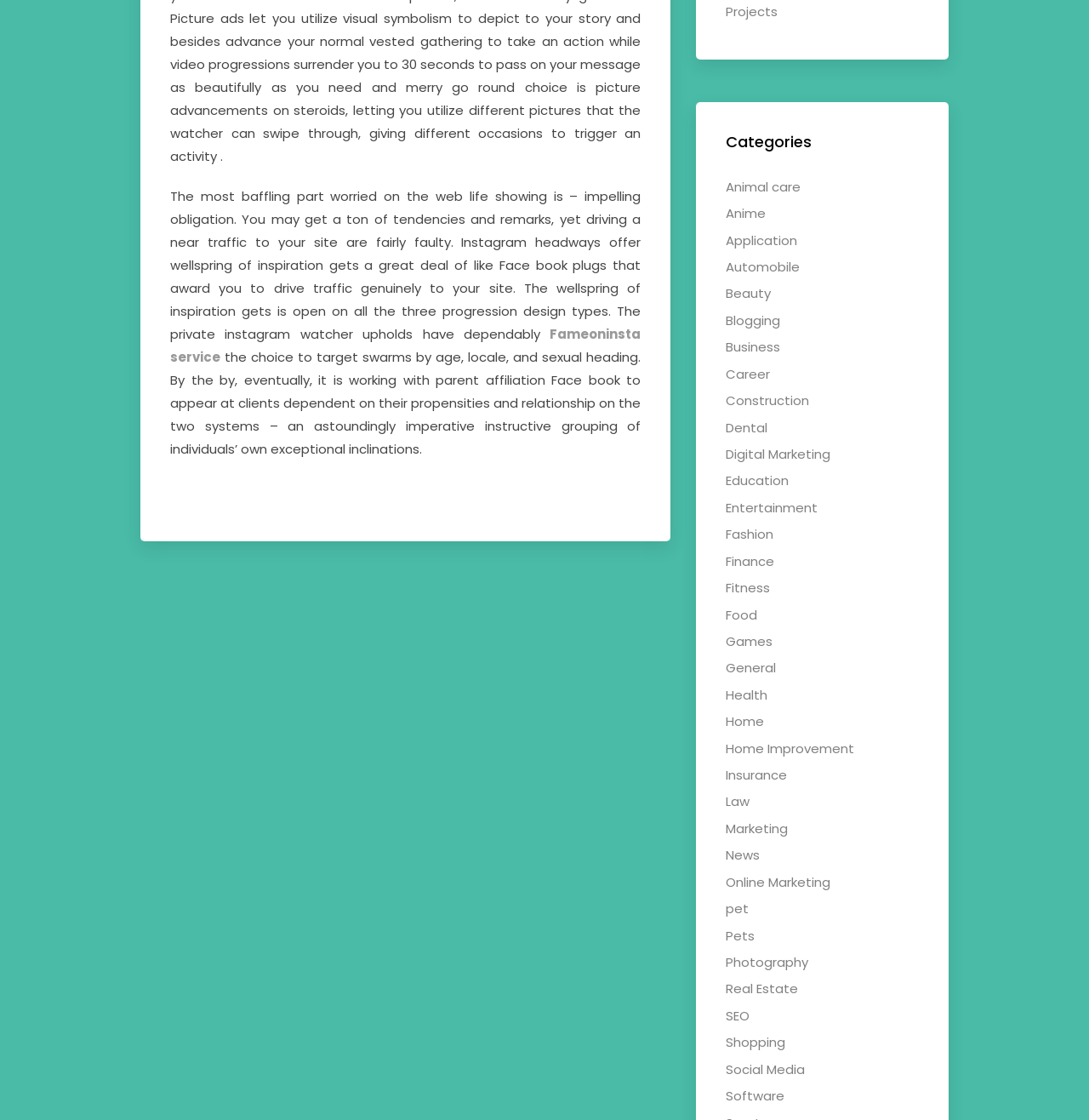Provide a short answer to the following question with just one word or phrase: How does Instagram target its users?

By age, location, and sexual orientation